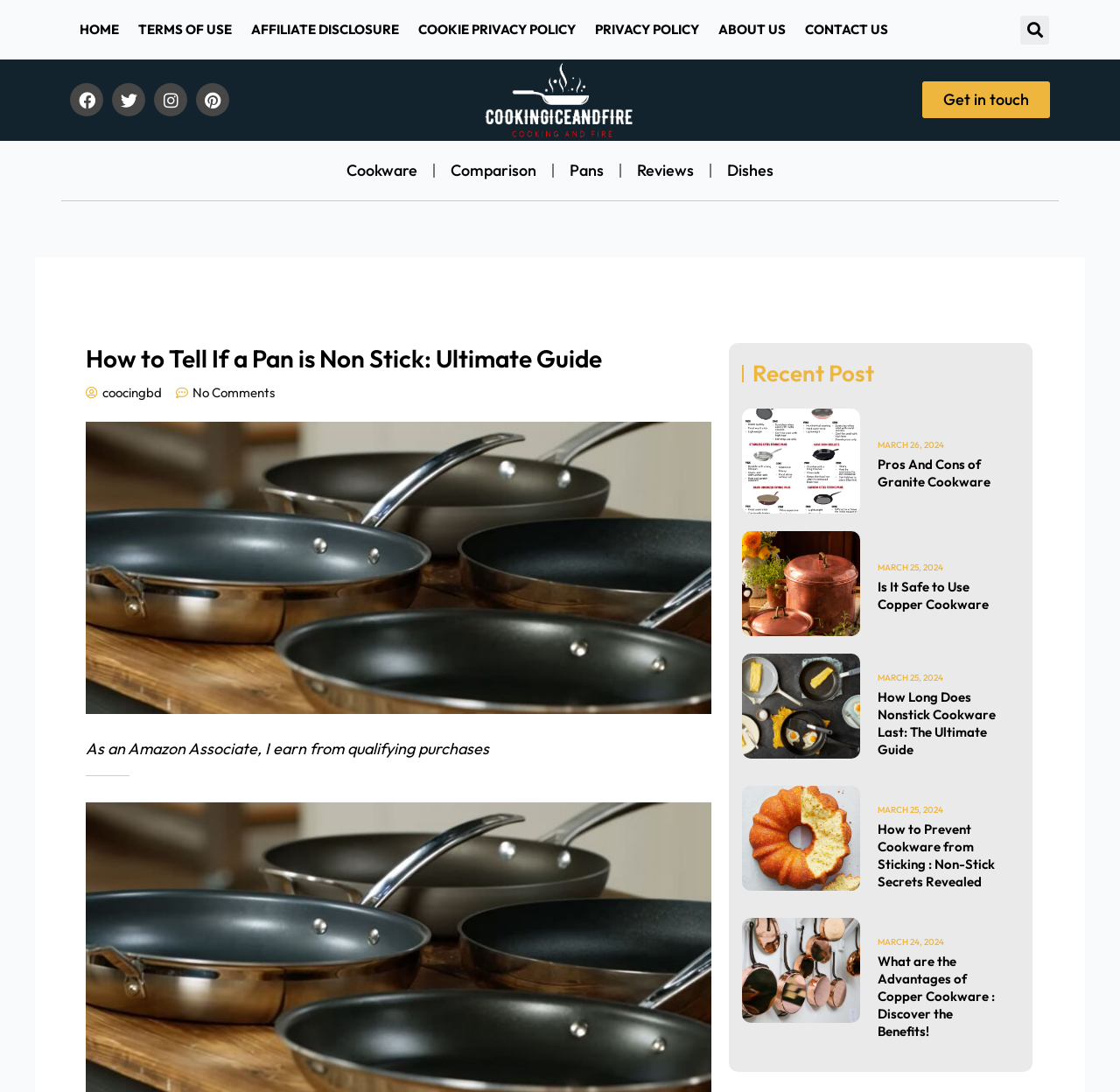Identify the main title of the webpage and generate its text content.

How to Tell If a Pan is Non Stick: Ultimate Guide